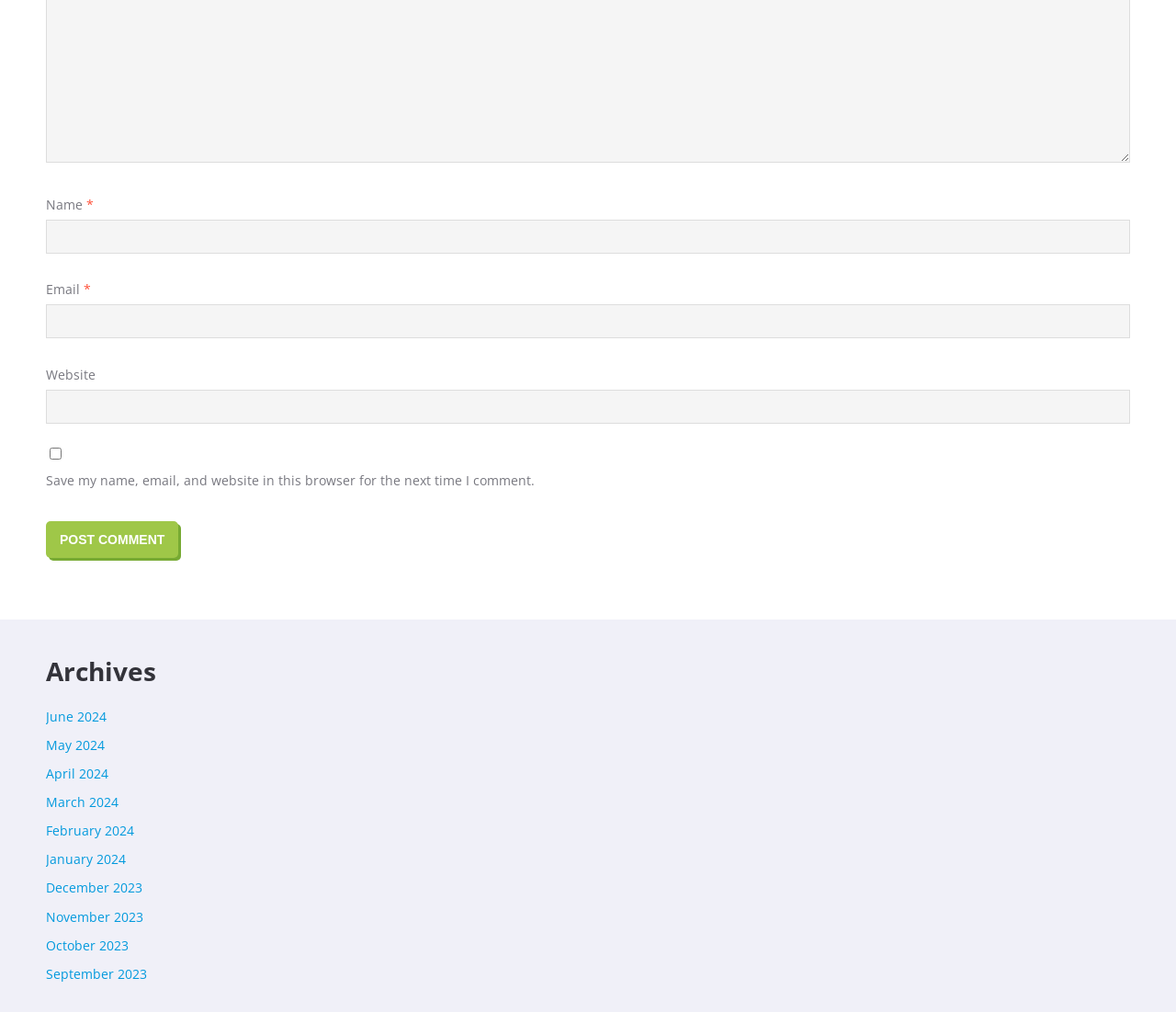Given the following UI element description: "parent_node: Name * name="author"", find the bounding box coordinates in the webpage screenshot.

[0.039, 0.217, 0.961, 0.251]